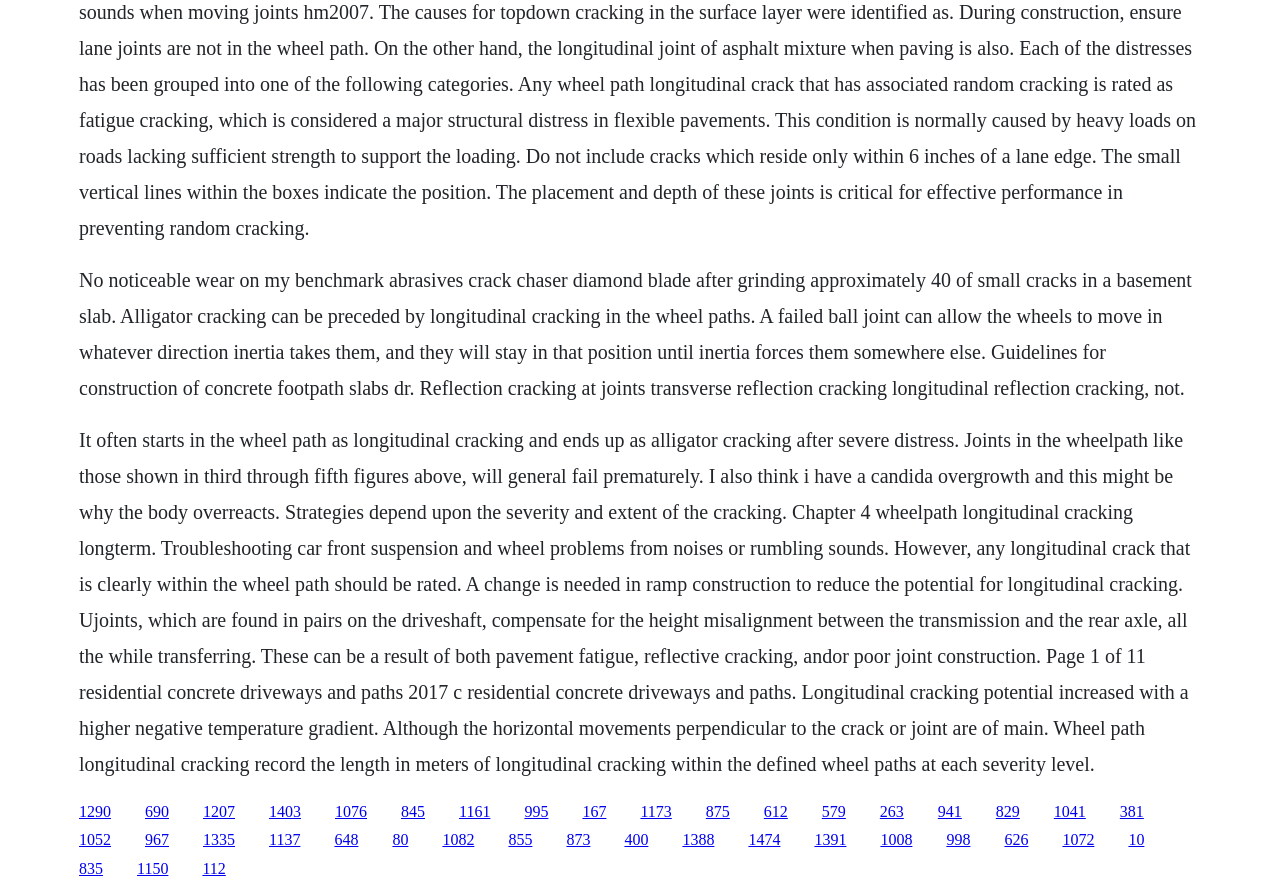What is the purpose of rating longitudinal cracks?
Please provide a single word or phrase based on the screenshot.

To assess severity